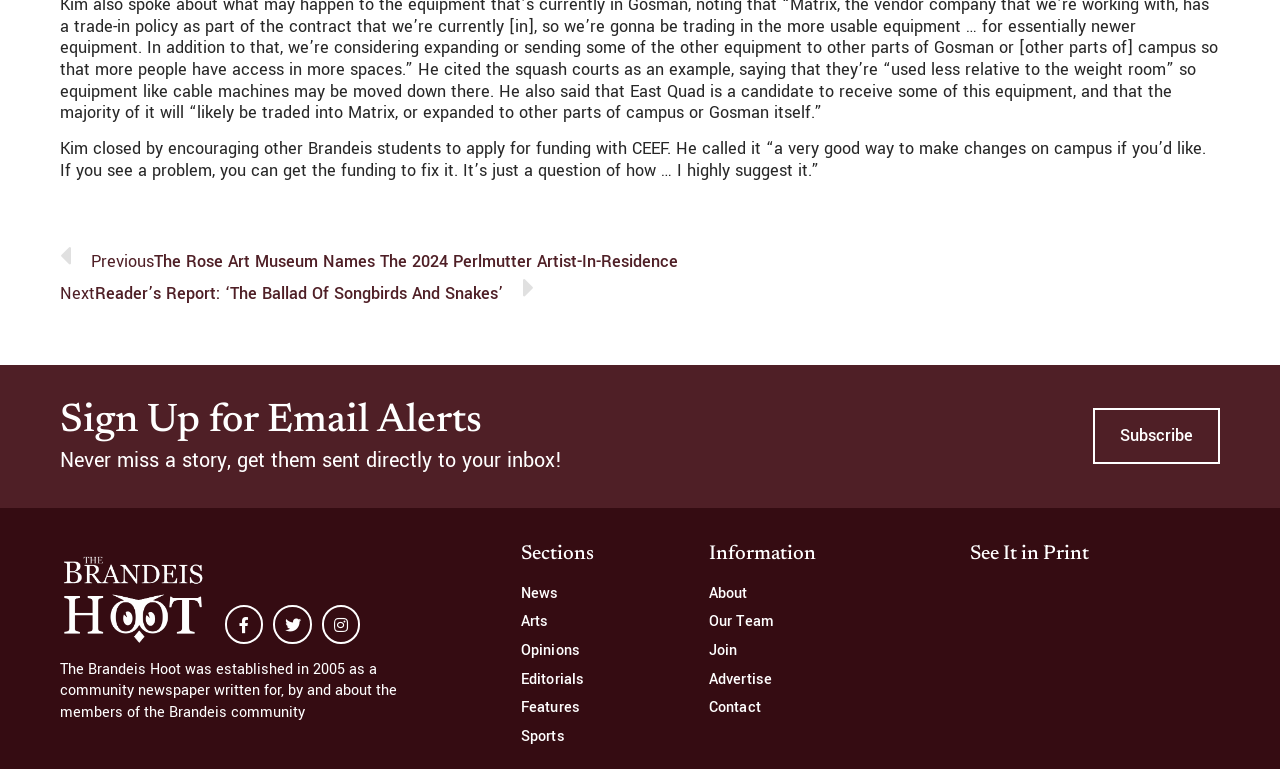Provide the bounding box coordinates for the area that should be clicked to complete the instruction: "Learn more about the Brandeis Hoot".

[0.554, 0.76, 0.703, 0.783]